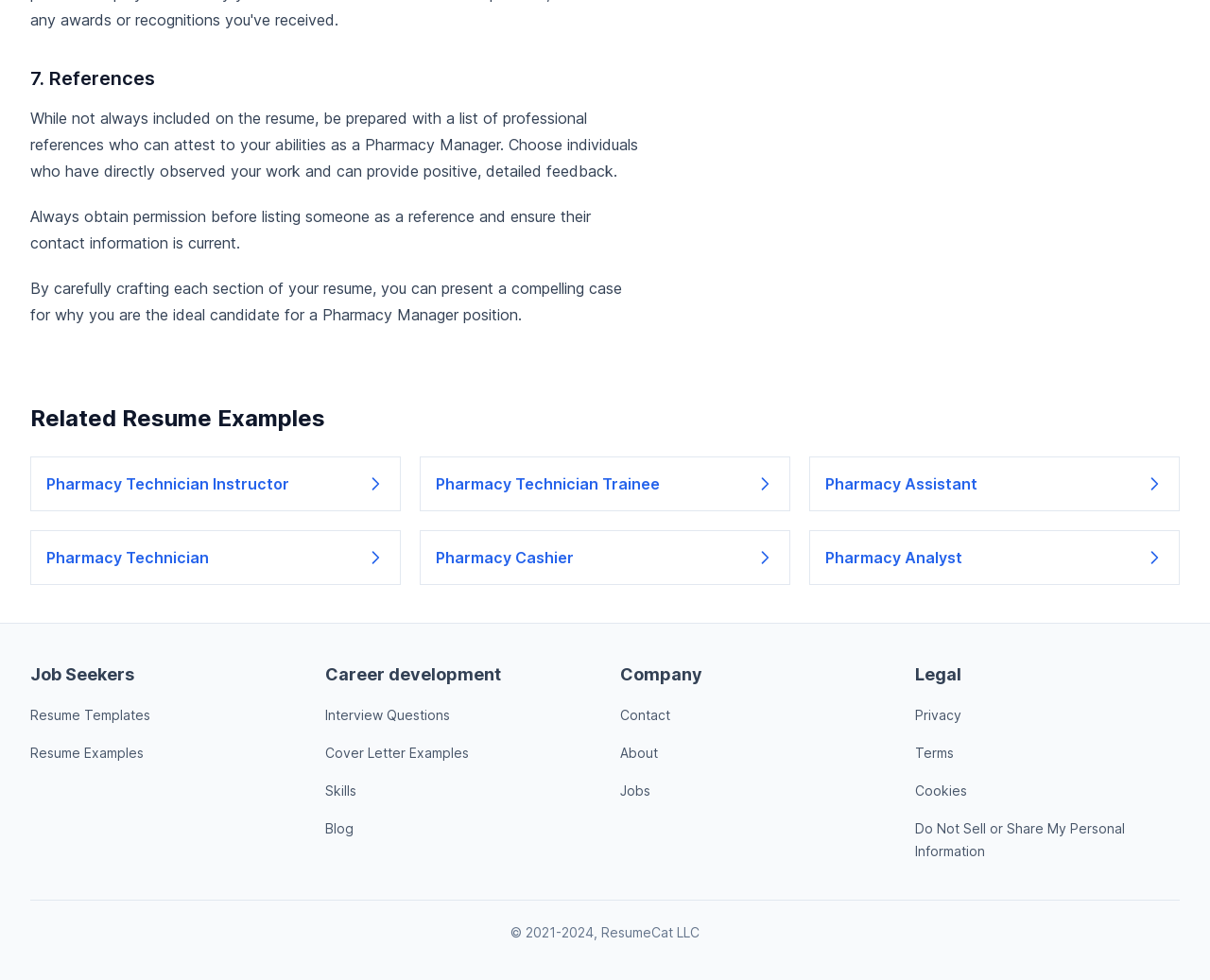Please determine the bounding box coordinates of the element to click in order to execute the following instruction: "View Resume Templates". The coordinates should be four float numbers between 0 and 1, specified as [left, top, right, bottom].

[0.025, 0.722, 0.124, 0.738]